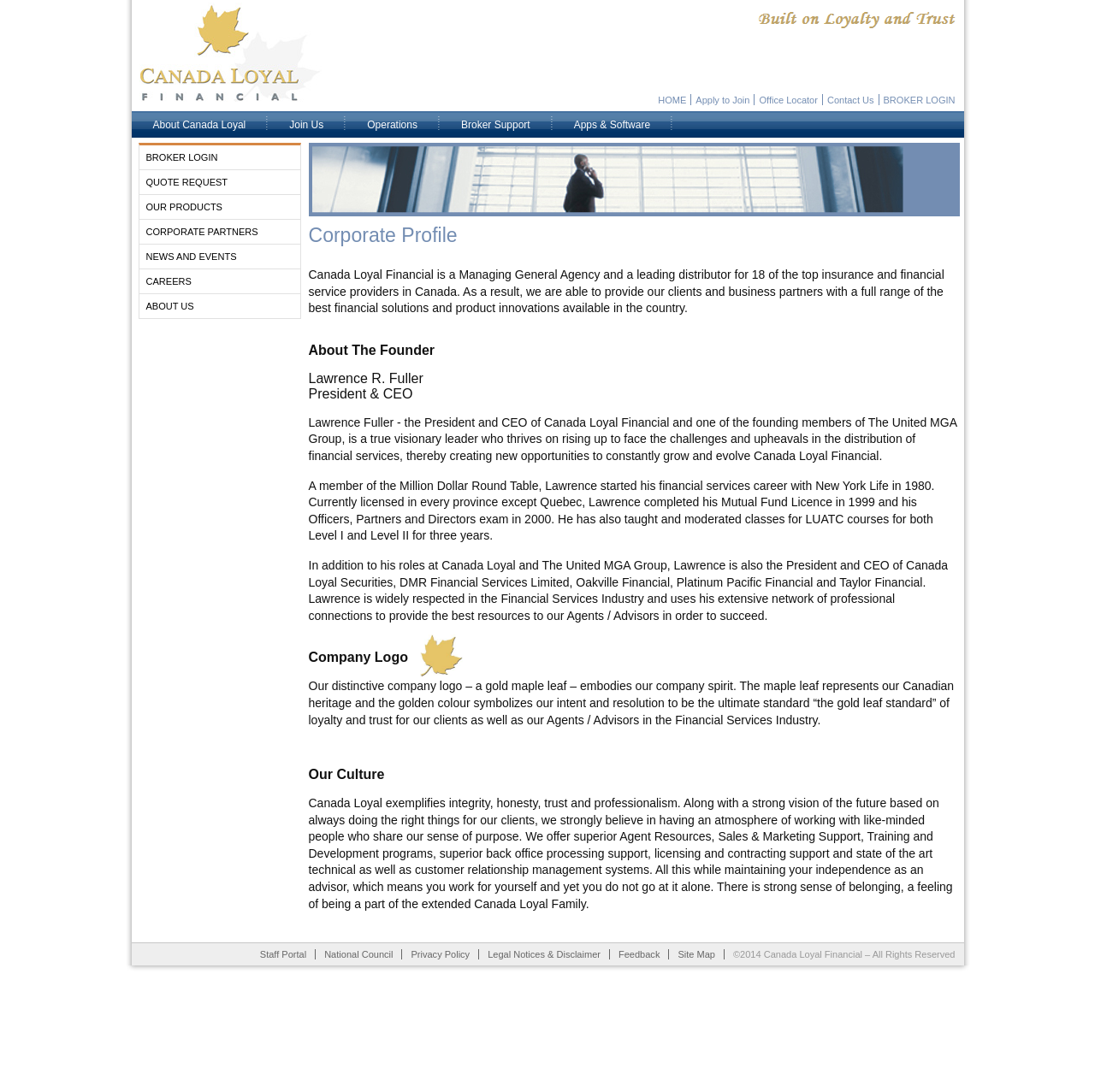What is the role of Lawrence R. Fuller?
Using the image provided, answer with just one word or phrase.

President & CEO